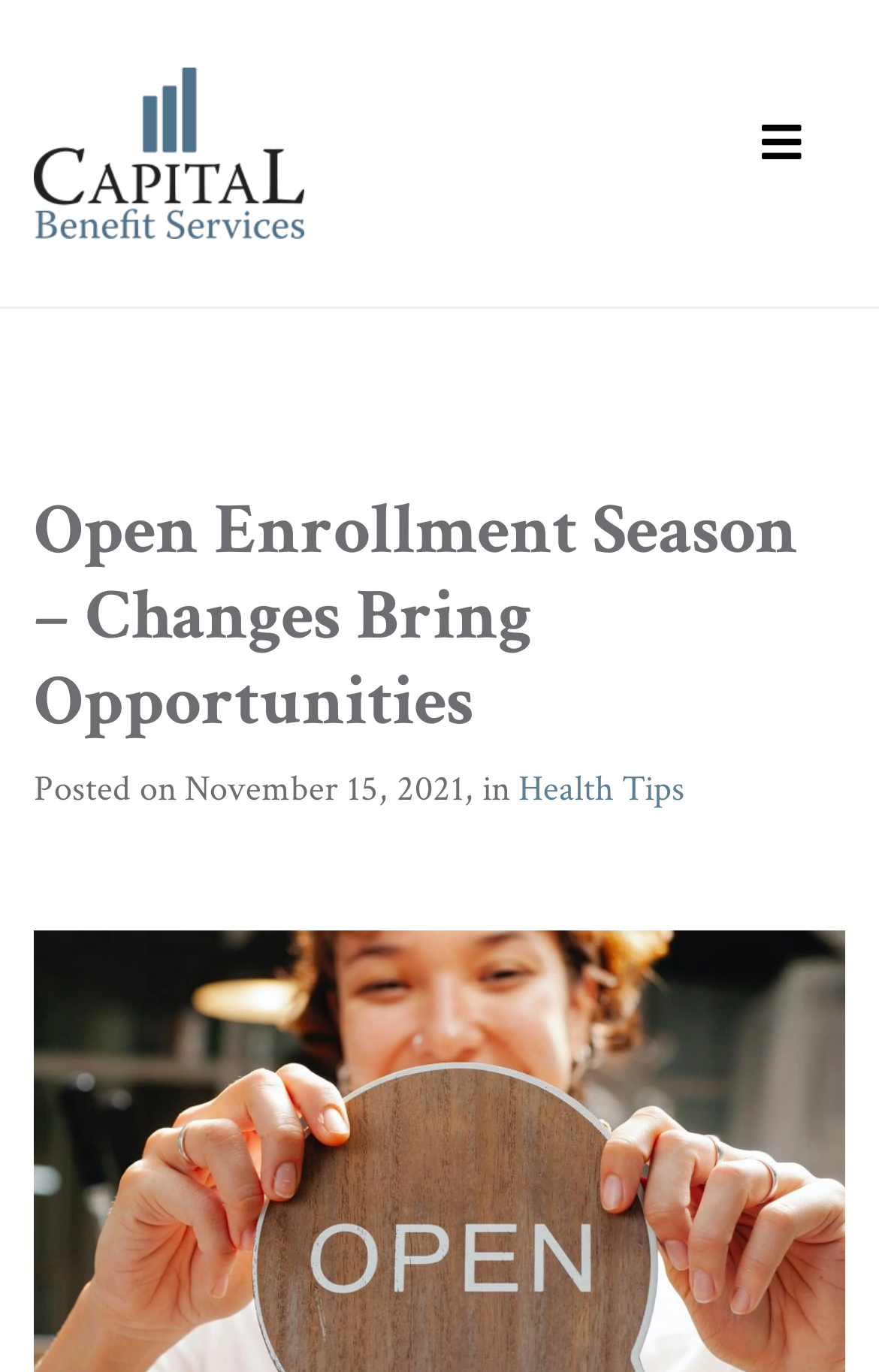What is the category of the latest article?
Can you give a detailed and elaborate answer to the question?

The category of the latest article can be found below the heading 'Open Enrollment Season – Changes Bring Opportunities', where it is written as 'Health Tips' and is a link.